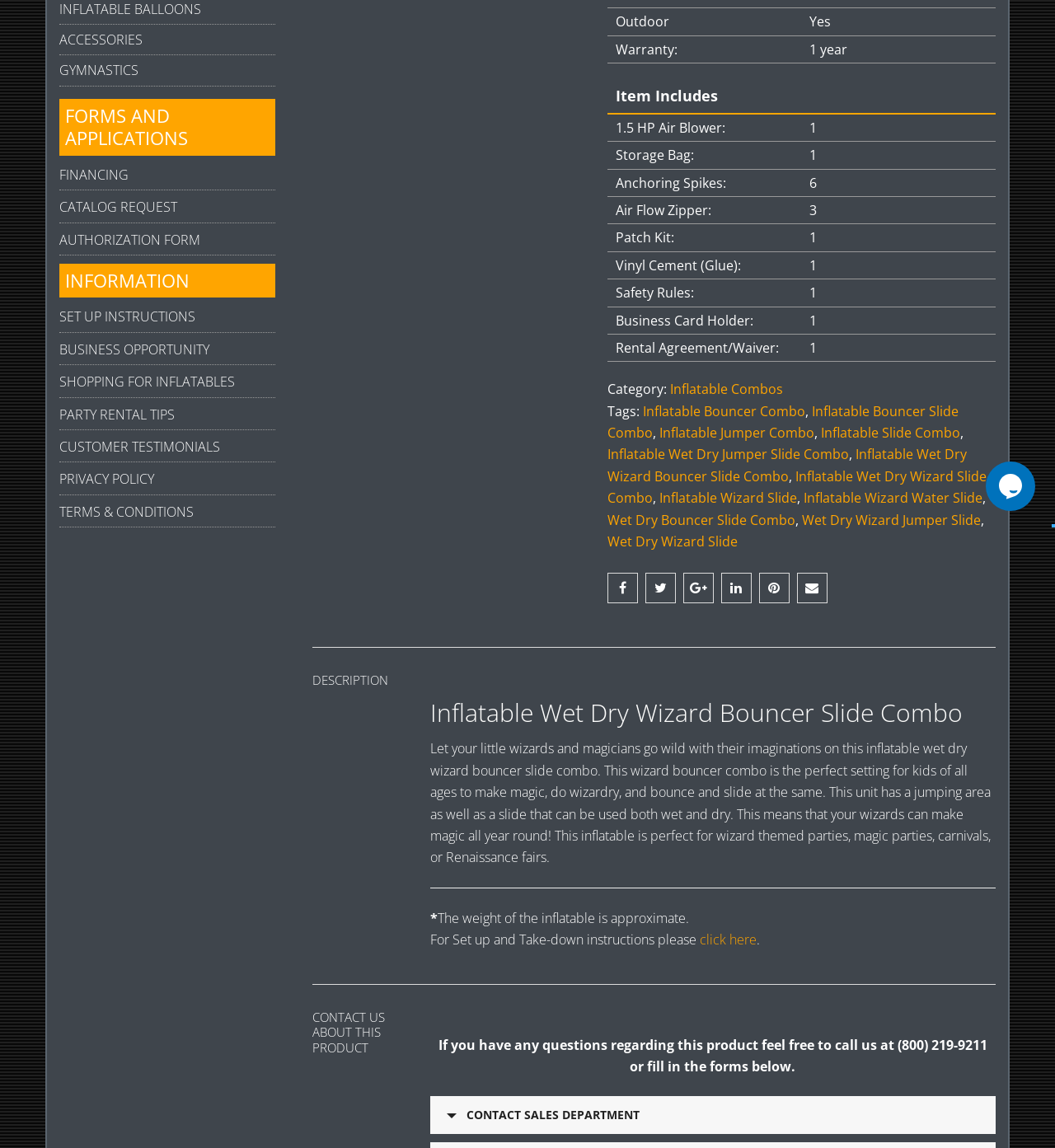Please provide the bounding box coordinate of the region that matches the element description: WordPress Resources at SiteGround. Coordinates should be in the format (top-left x, top-left y, bottom-right x, bottom-right y) and all values should be between 0 and 1.

None